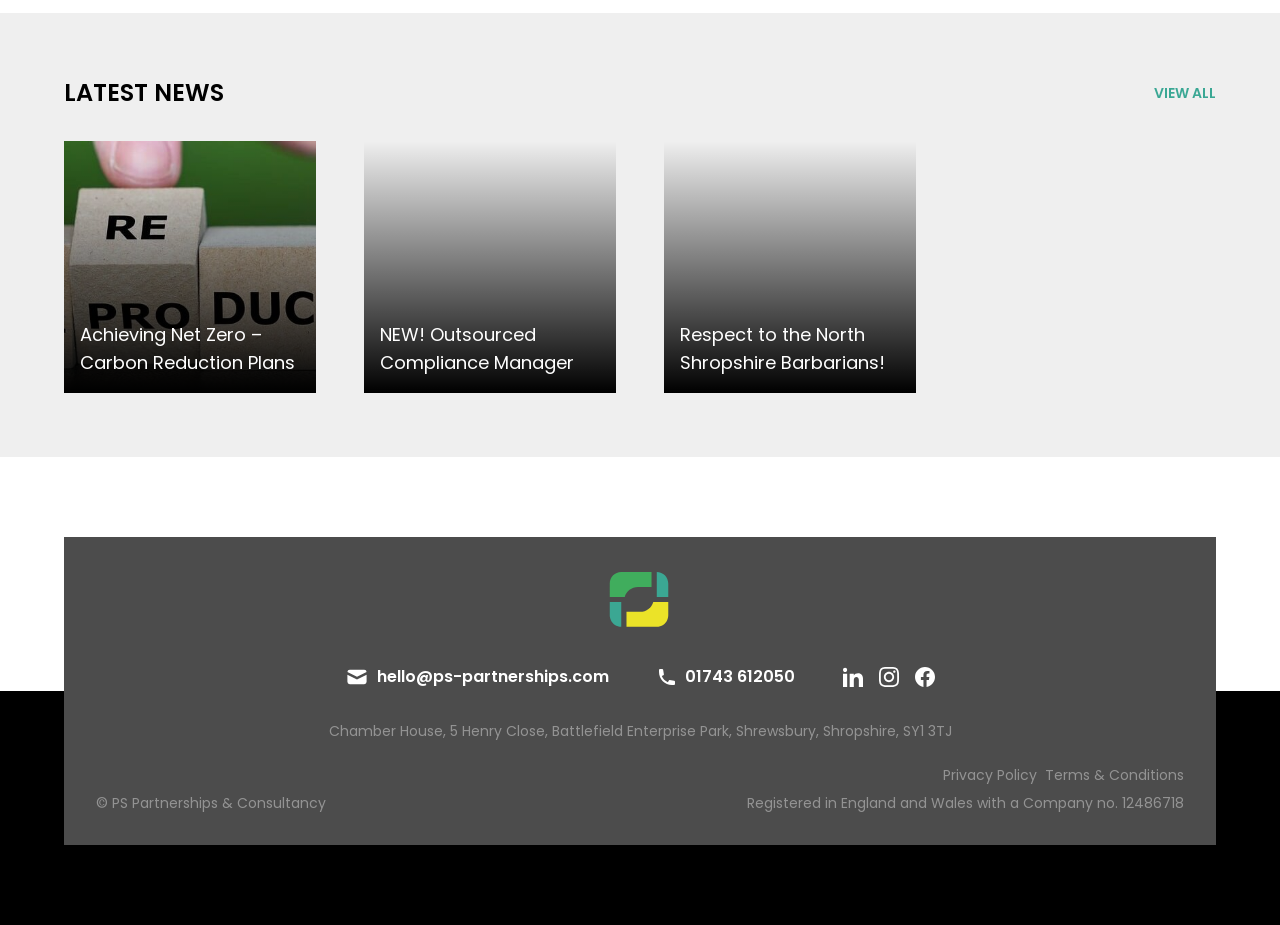Find and indicate the bounding box coordinates of the region you should select to follow the given instruction: "View all latest news".

[0.902, 0.09, 0.95, 0.111]